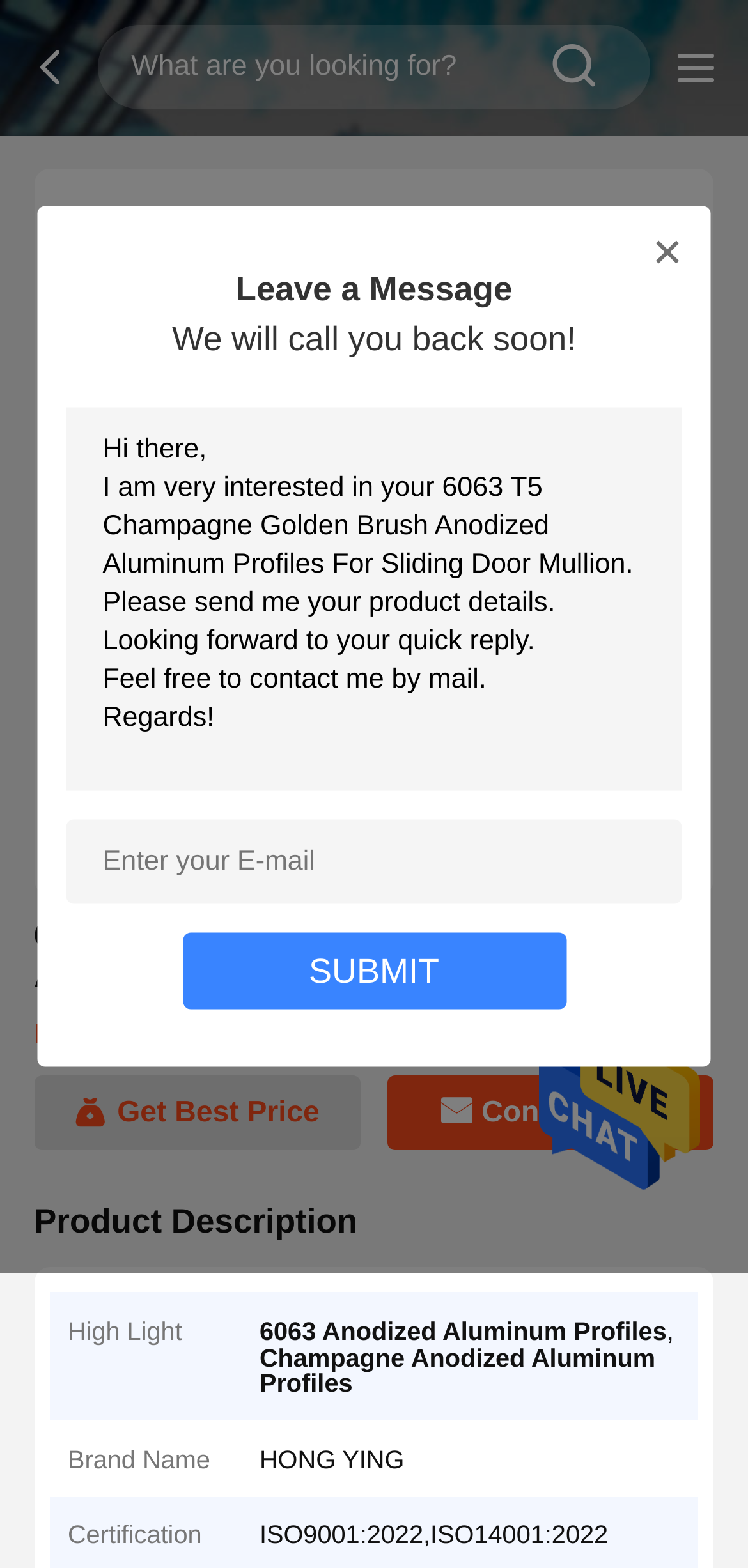Please find the main title text of this webpage.

6063 T5 Champagne Golden Brush Anodized Aluminum Profiles For Sliding Door Mullion